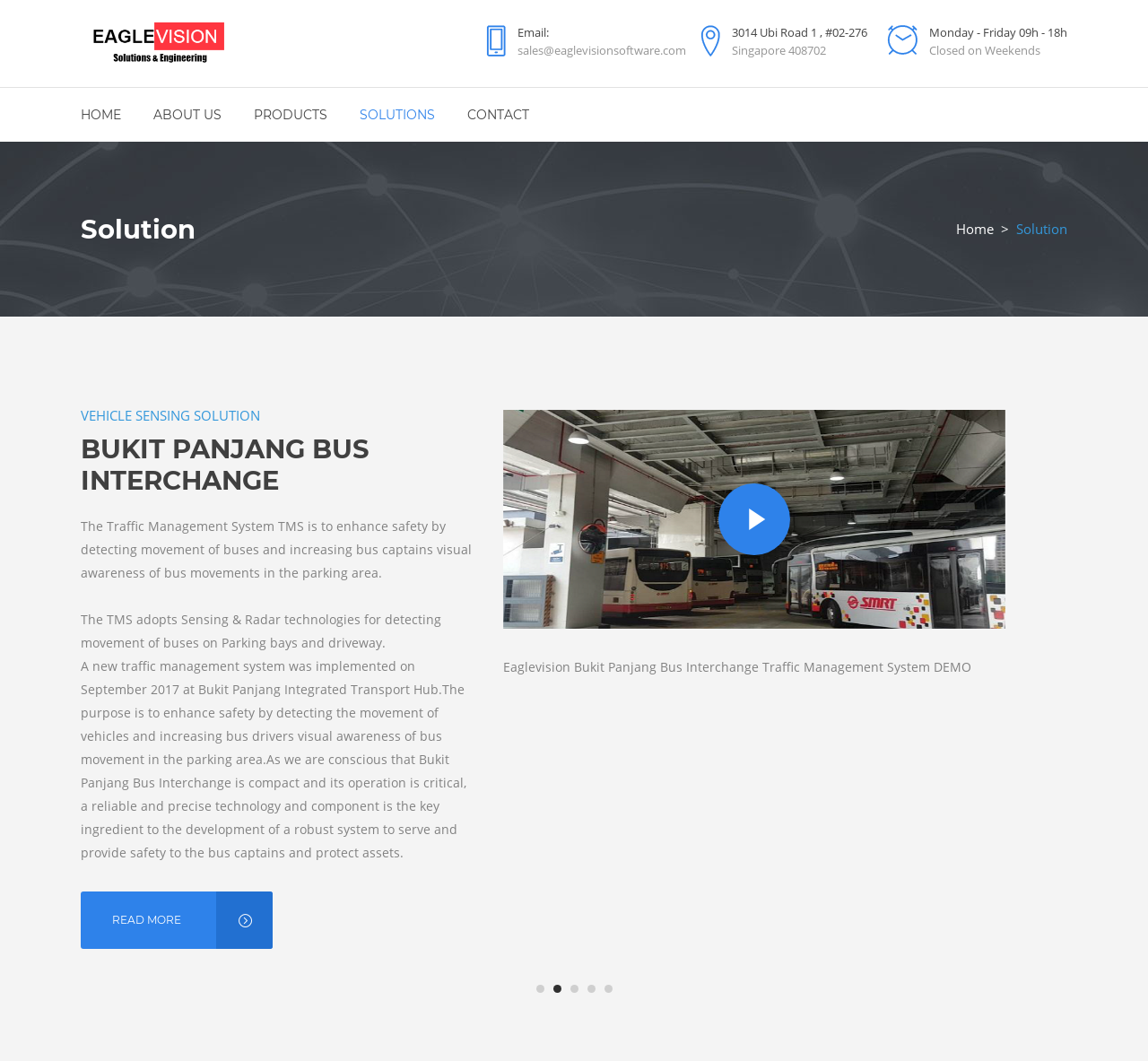How many links are in the navigation menu?
Using the visual information, reply with a single word or short phrase.

6